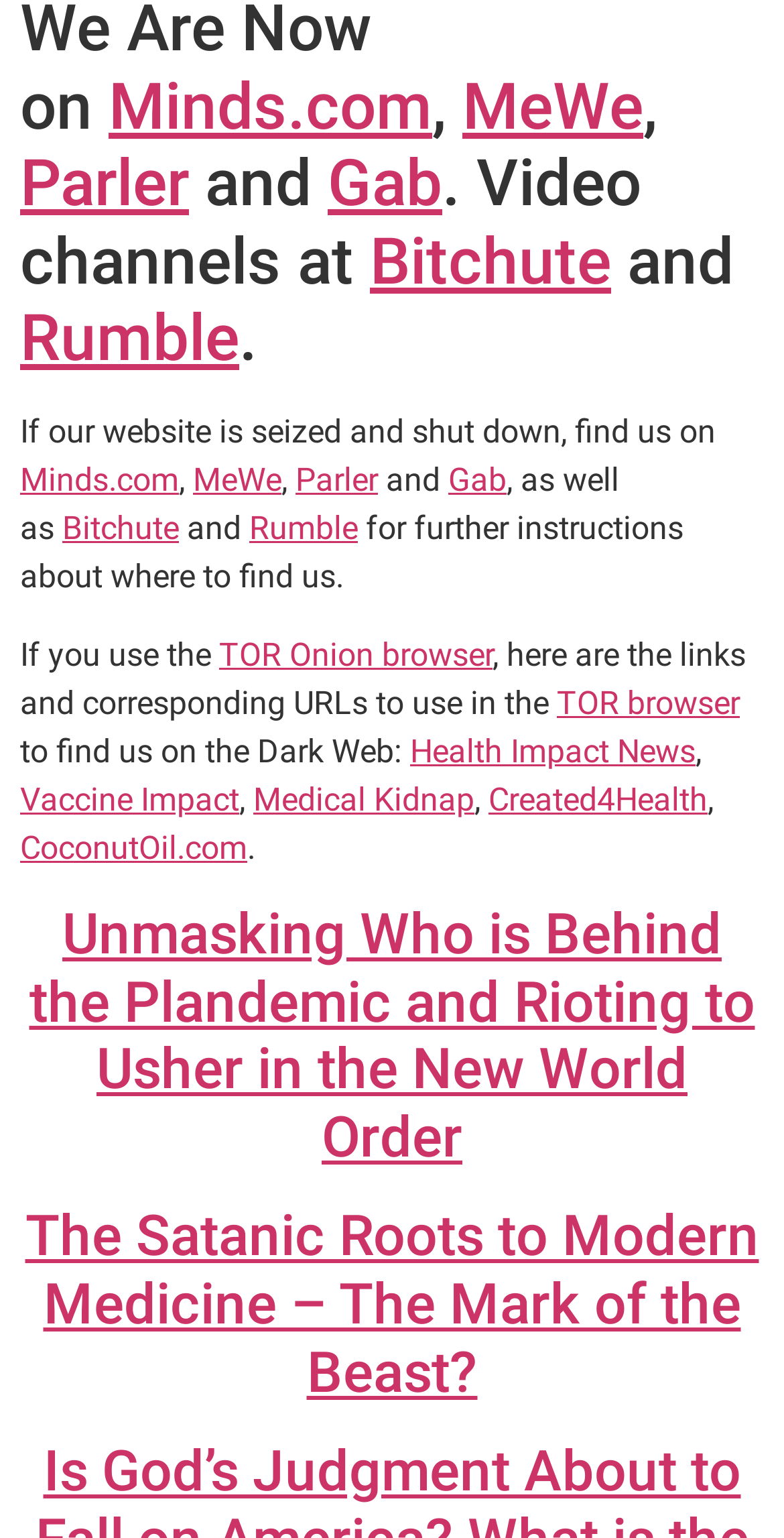Please find the bounding box coordinates of the element that needs to be clicked to perform the following instruction: "Visit the TOR Onion browser". The bounding box coordinates should be four float numbers between 0 and 1, represented as [left, top, right, bottom].

[0.279, 0.413, 0.628, 0.438]